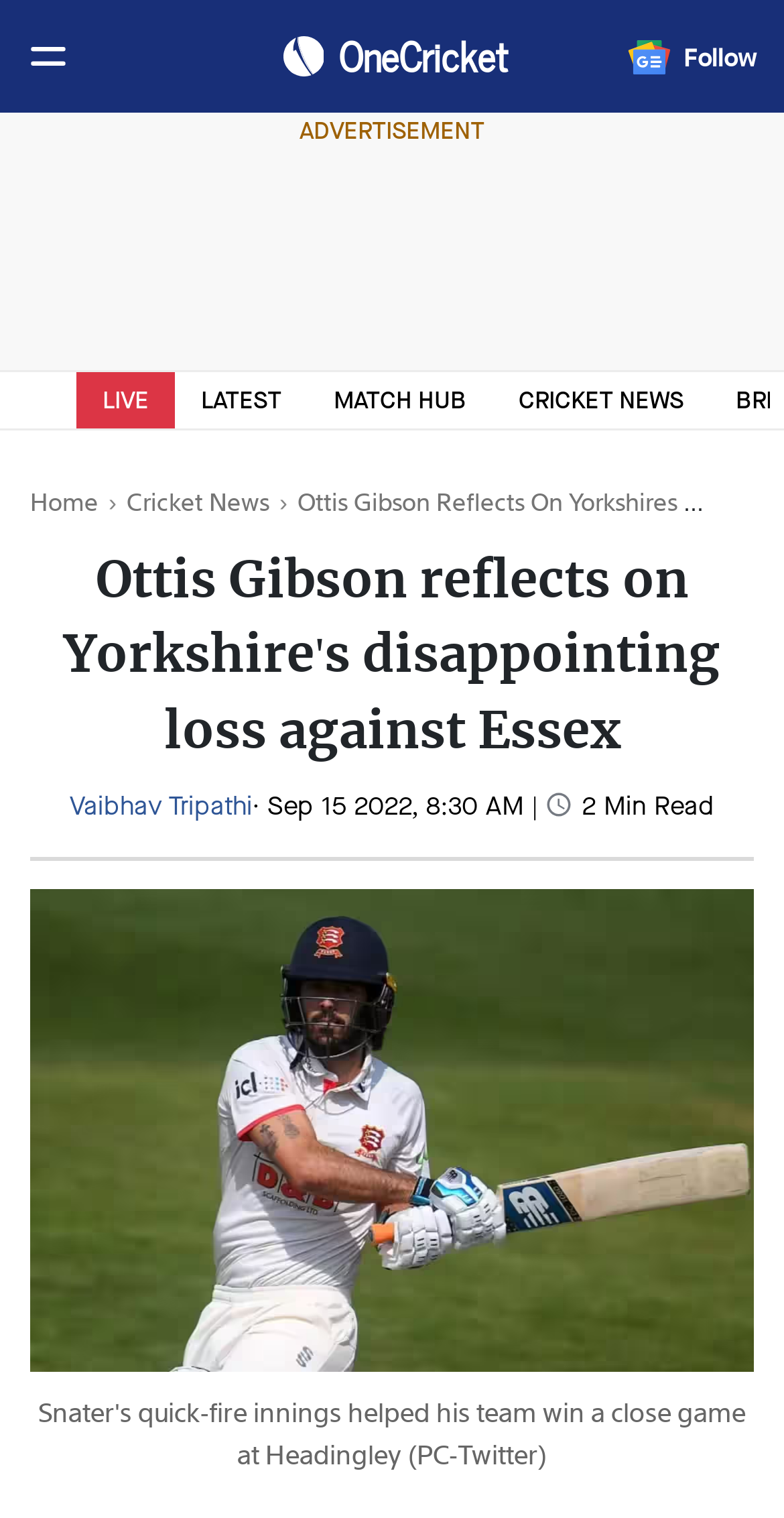Identify the bounding box coordinates of the clickable region to carry out the given instruction: "Read the article by Vaibhav Tripathi".

[0.089, 0.52, 0.322, 0.542]